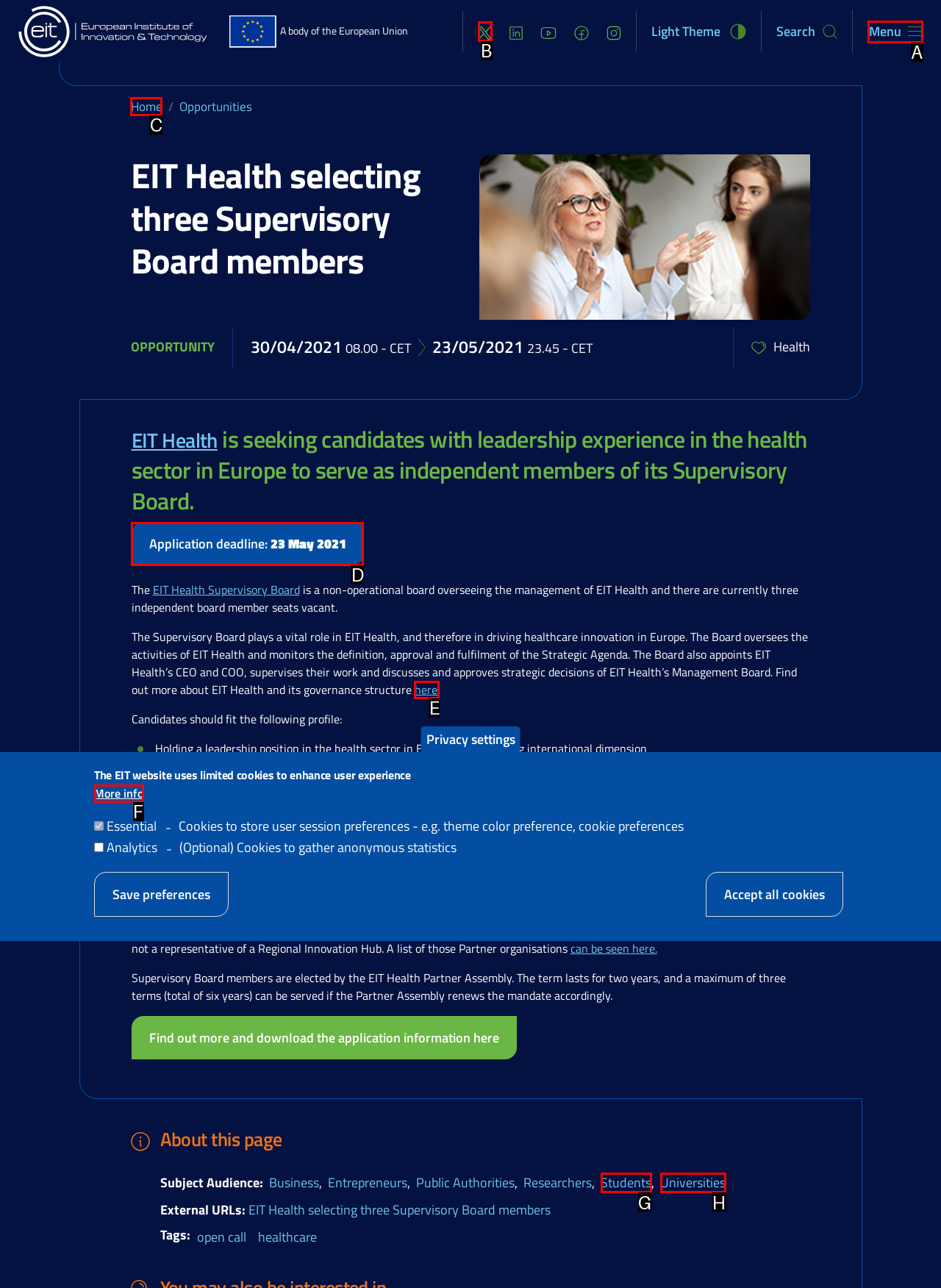Based on the given description: Application deadline: 23 May 2021, determine which HTML element is the best match. Respond with the letter of the chosen option.

D